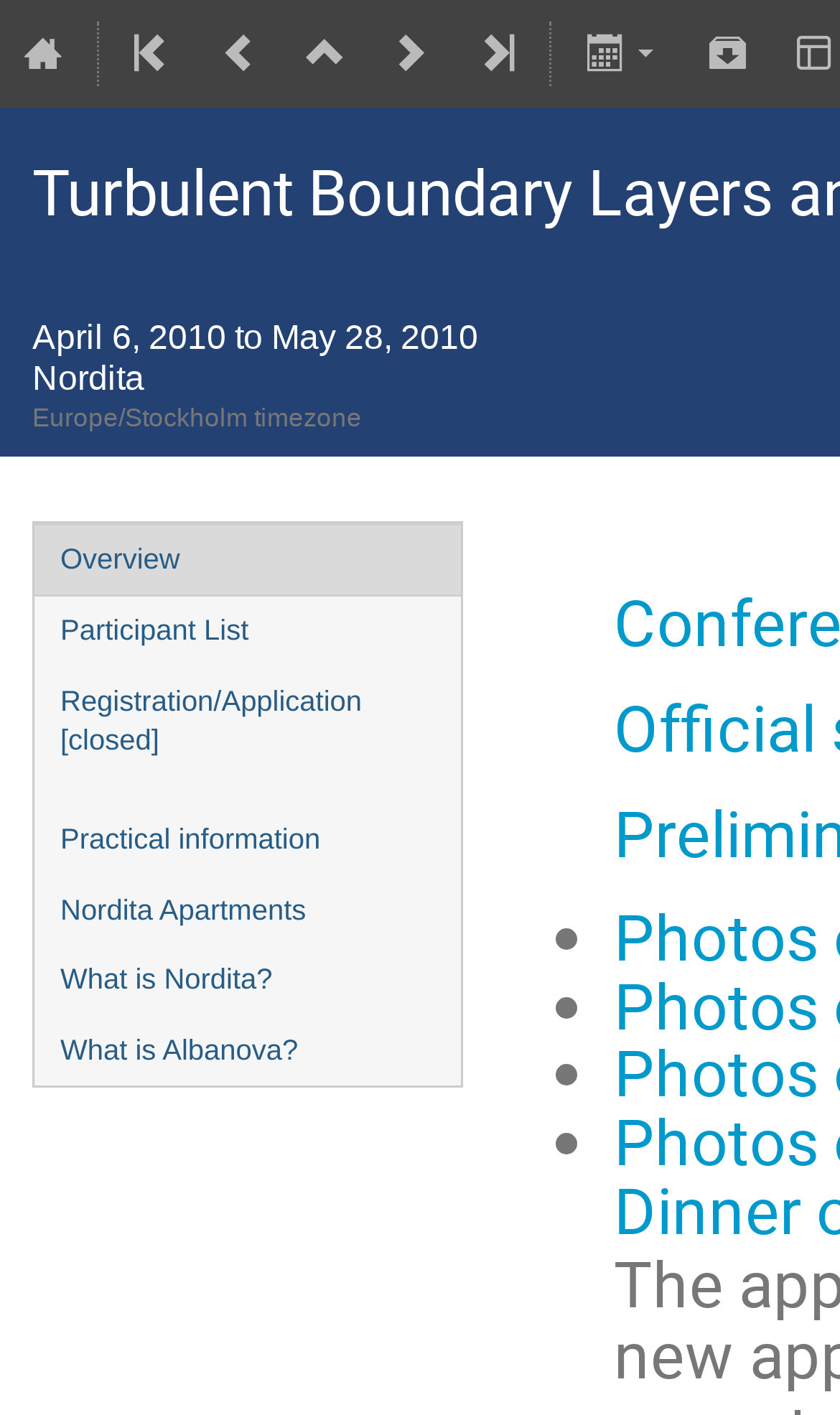Can you locate the main headline on this webpage and provide its text content?

Turbulent Boundary Layers and Turbulent Combustion